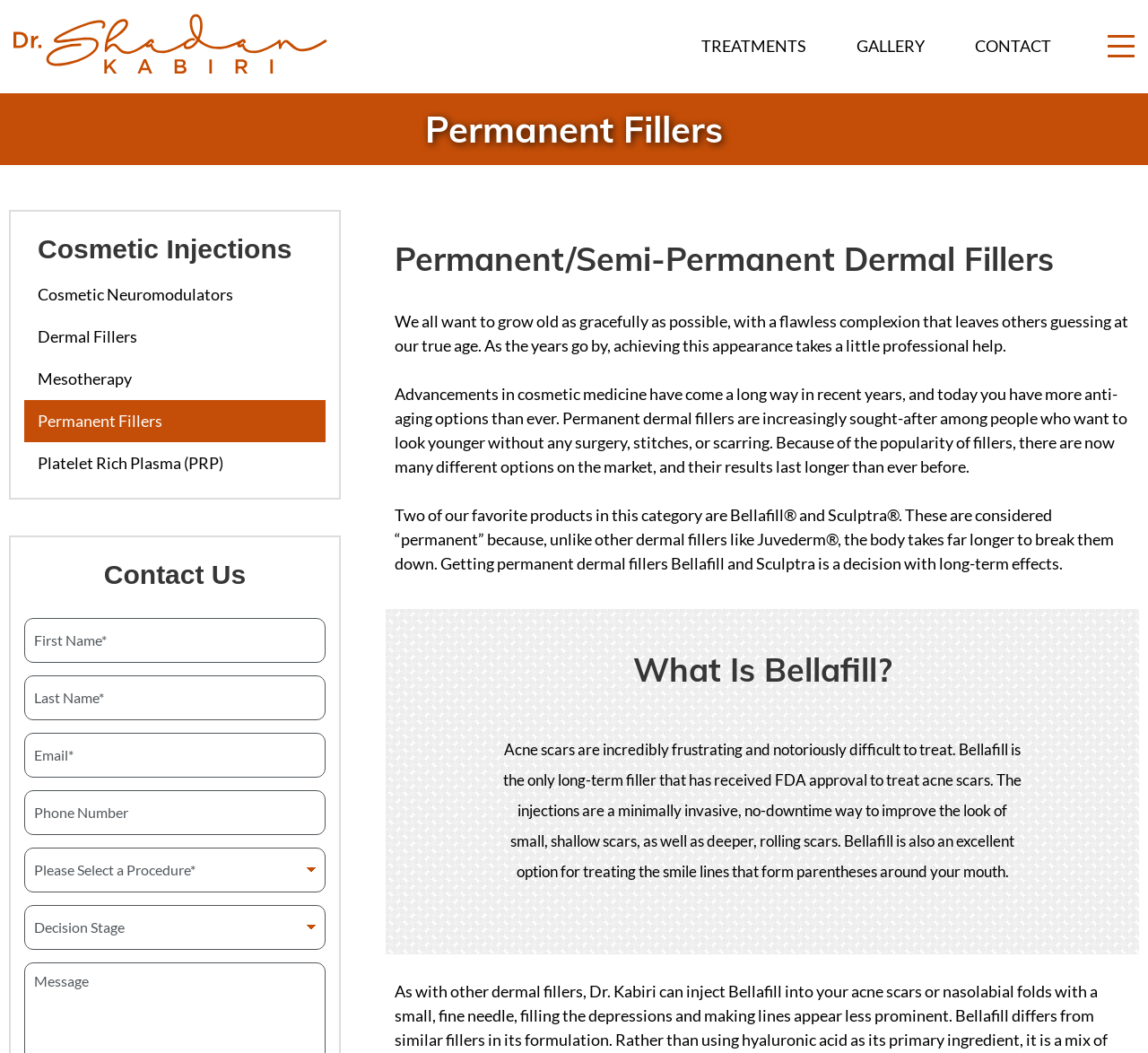Ascertain the bounding box coordinates for the UI element detailed here: "Cosmetic Neuromodulators". The coordinates should be provided as [left, top, right, bottom] with each value being a float between 0 and 1.

[0.021, 0.26, 0.284, 0.3]